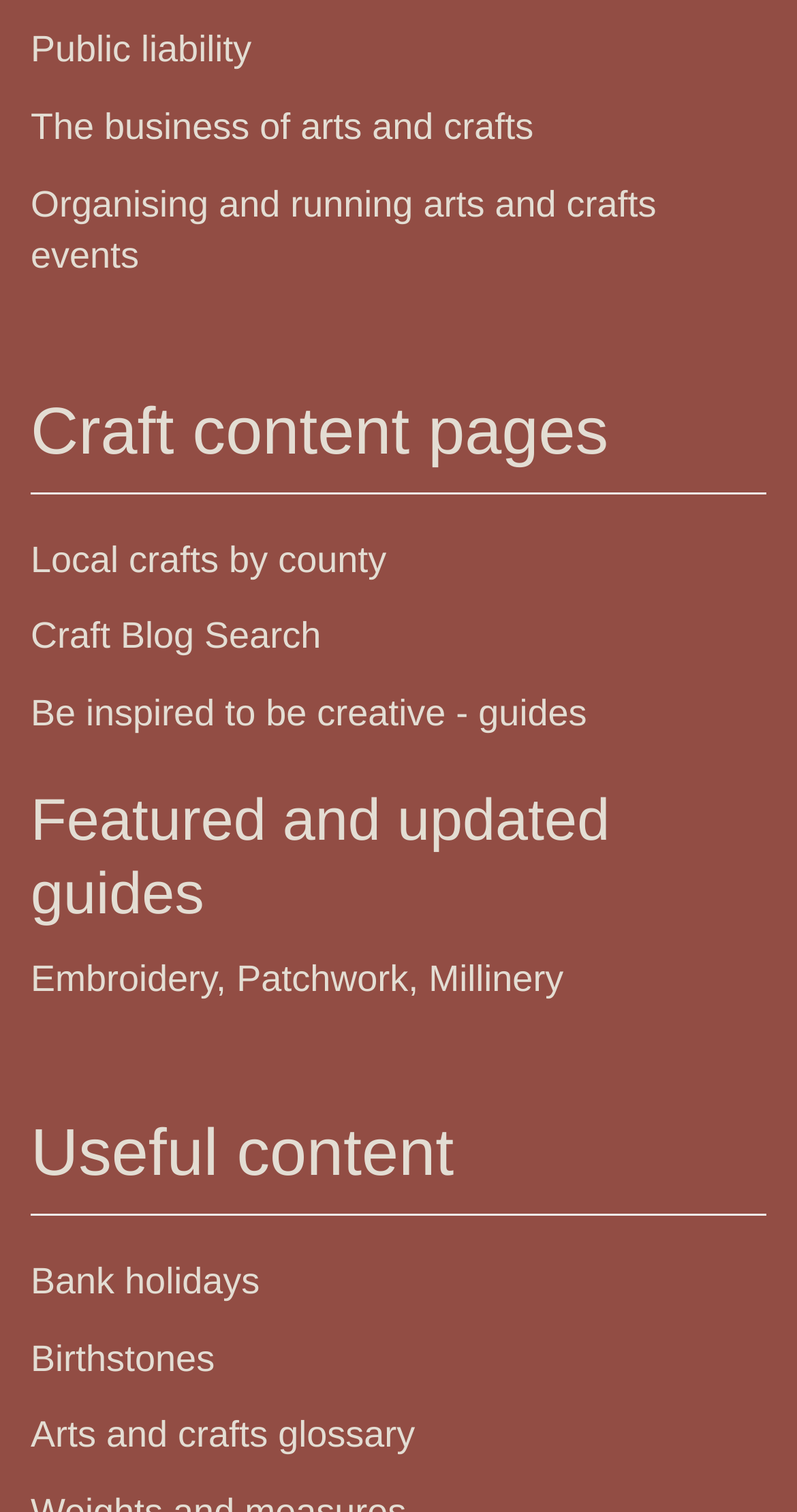Locate the bounding box coordinates of the area to click to fulfill this instruction: "View public liability information". The bounding box should be presented as four float numbers between 0 and 1, in the order [left, top, right, bottom].

[0.038, 0.019, 0.316, 0.046]